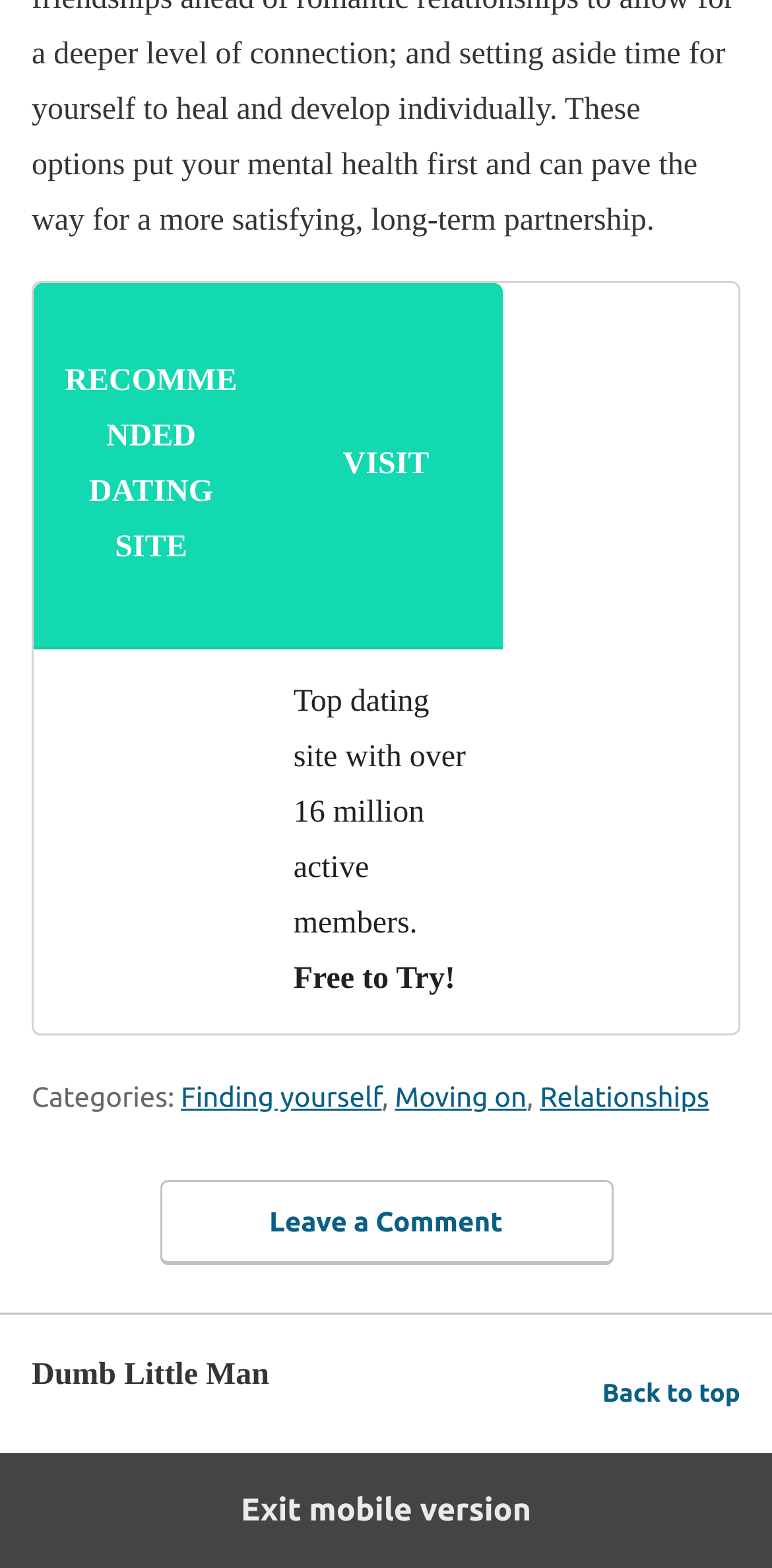Respond with a single word or phrase to the following question:
How many active members does Eharmony have?

Over 16 million